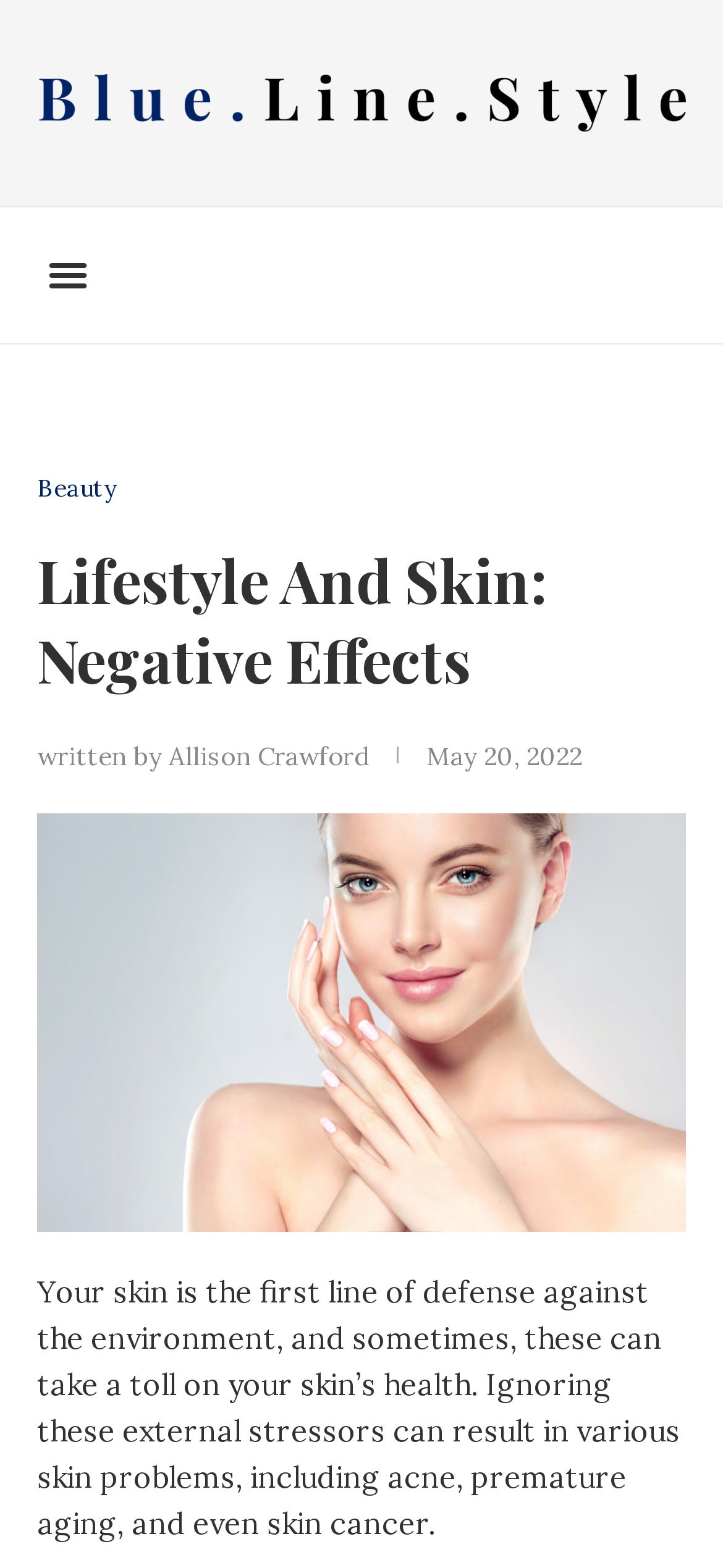Please reply with a single word or brief phrase to the question: 
What is the main image on the page about?

Skin